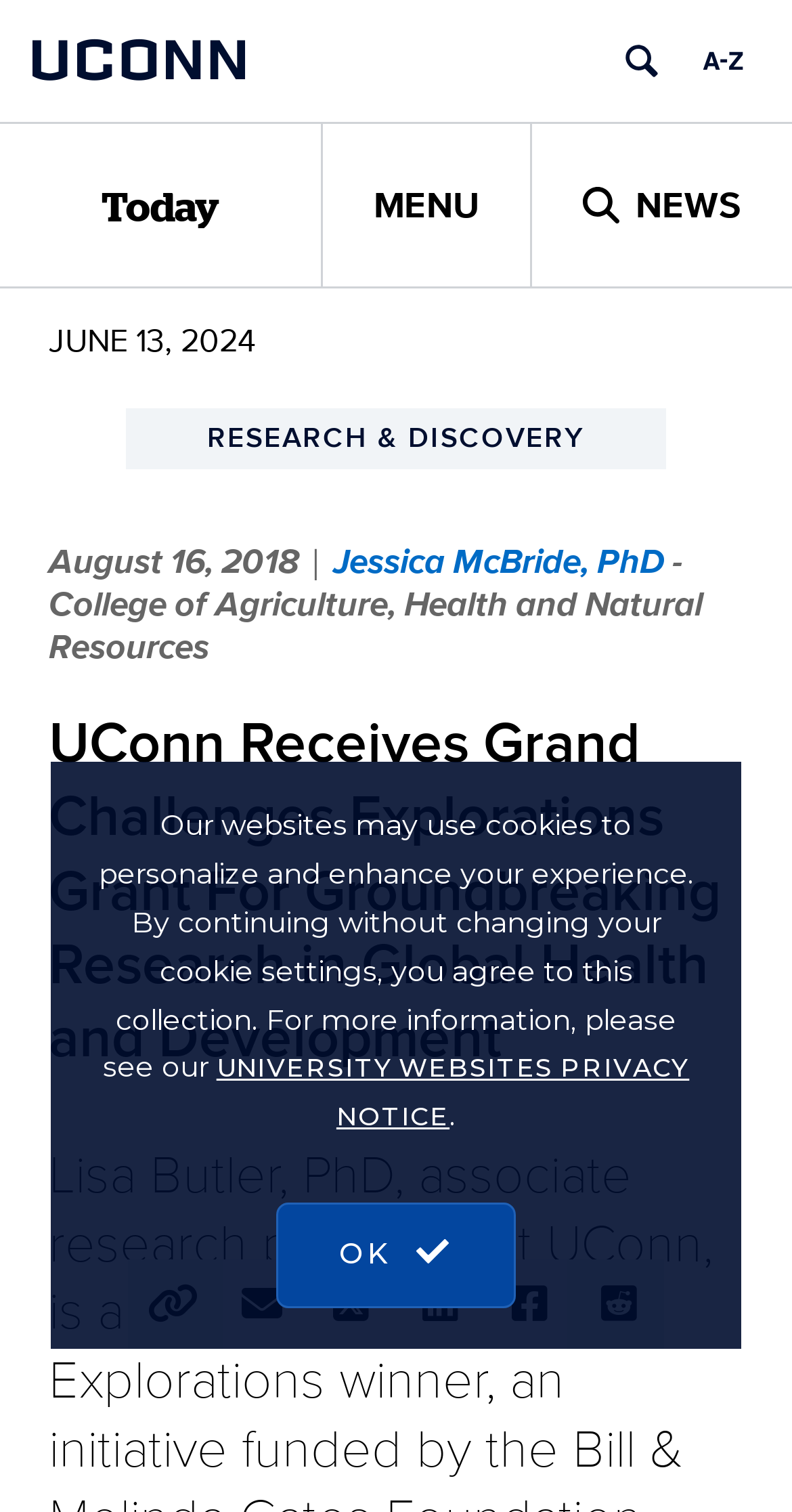Please determine the bounding box coordinates of the clickable area required to carry out the following instruction: "View news". The coordinates must be four float numbers between 0 and 1, represented as [left, top, right, bottom].

[0.669, 0.082, 1.0, 0.189]